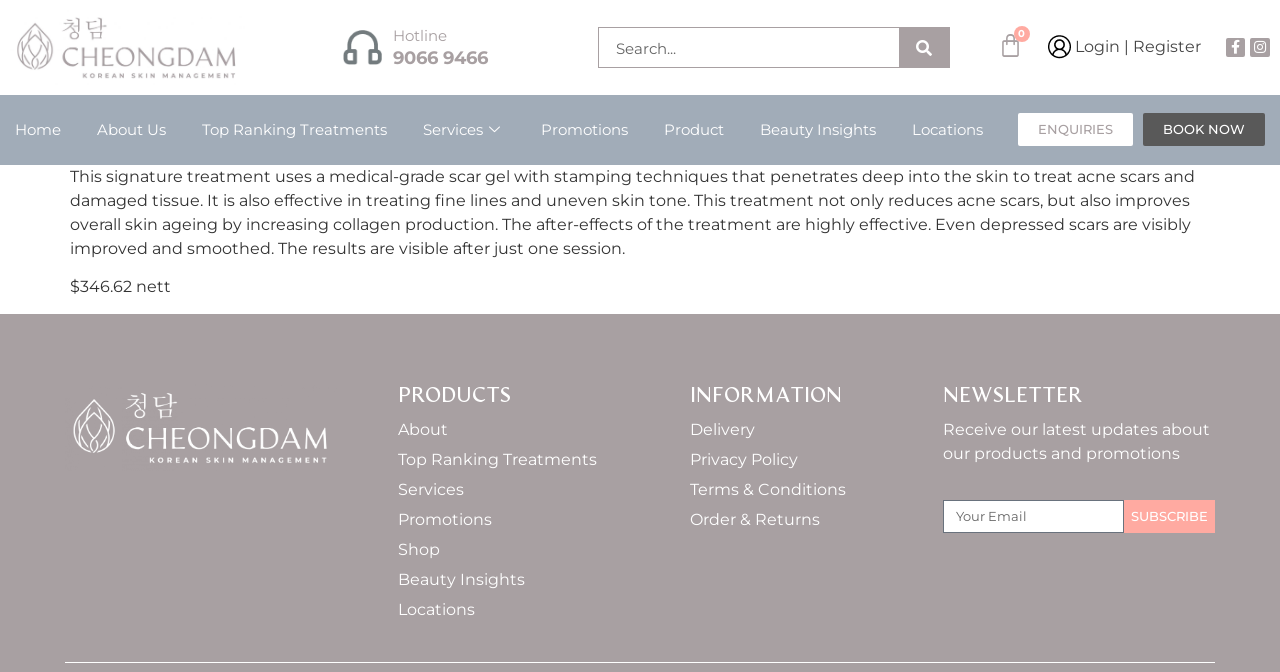Locate the bounding box coordinates of the clickable region necessary to complete the following instruction: "Login or register". Provide the coordinates in the format of four float numbers between 0 and 1, i.e., [left, top, right, bottom].

[0.819, 0.056, 0.938, 0.084]